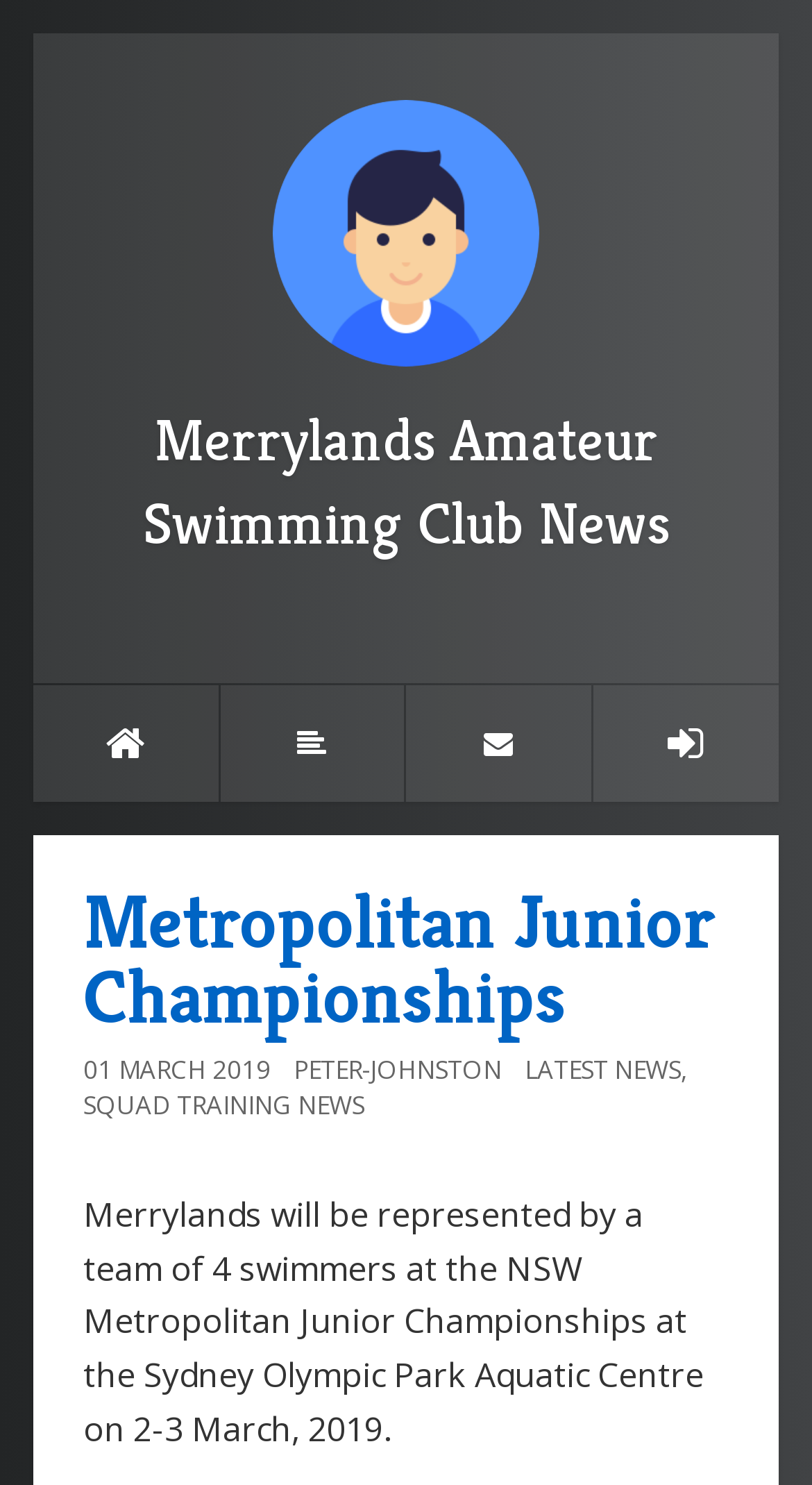What is the date of the Metropolitan Junior Championships?
Using the image, provide a detailed and thorough answer to the question.

I looked at the text below the heading 'Metropolitan Junior Championships' and found the date '01 MARCH 2019'.